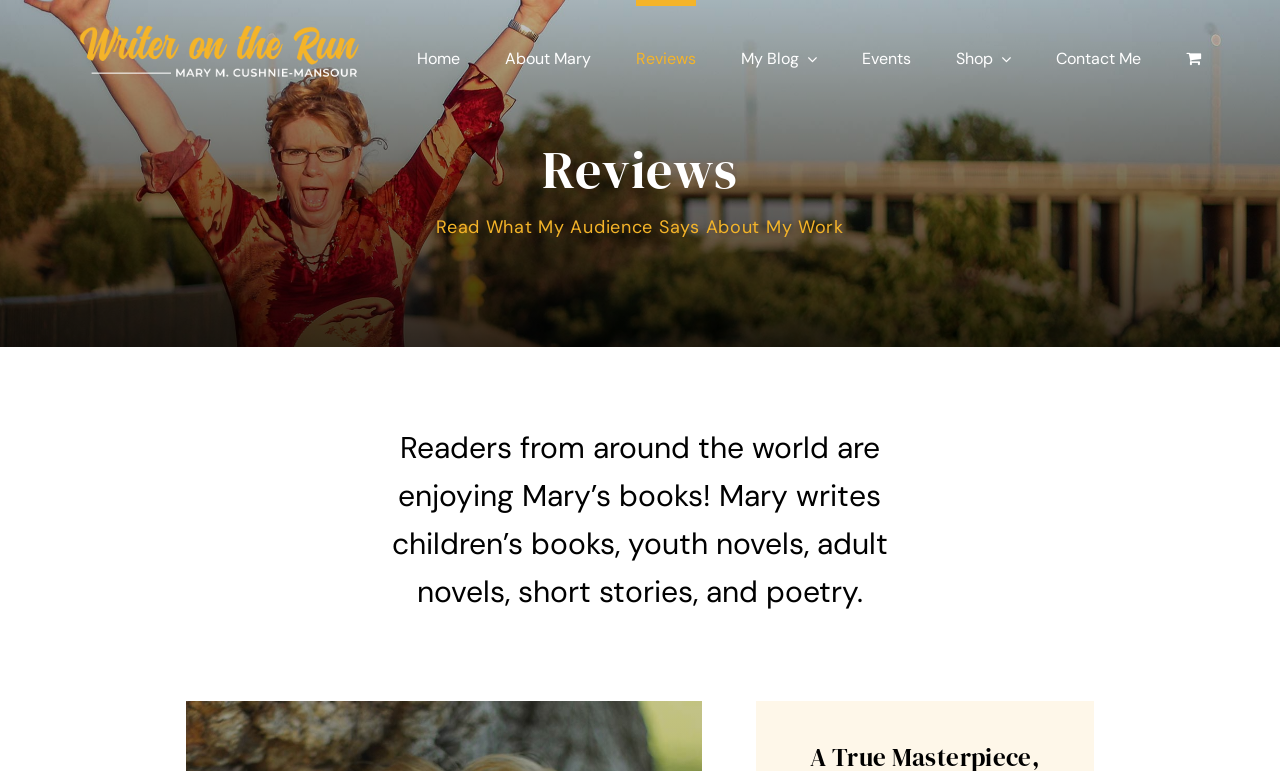Highlight the bounding box coordinates of the element you need to click to perform the following instruction: "read about the author."

[0.395, 0.0, 0.462, 0.119]